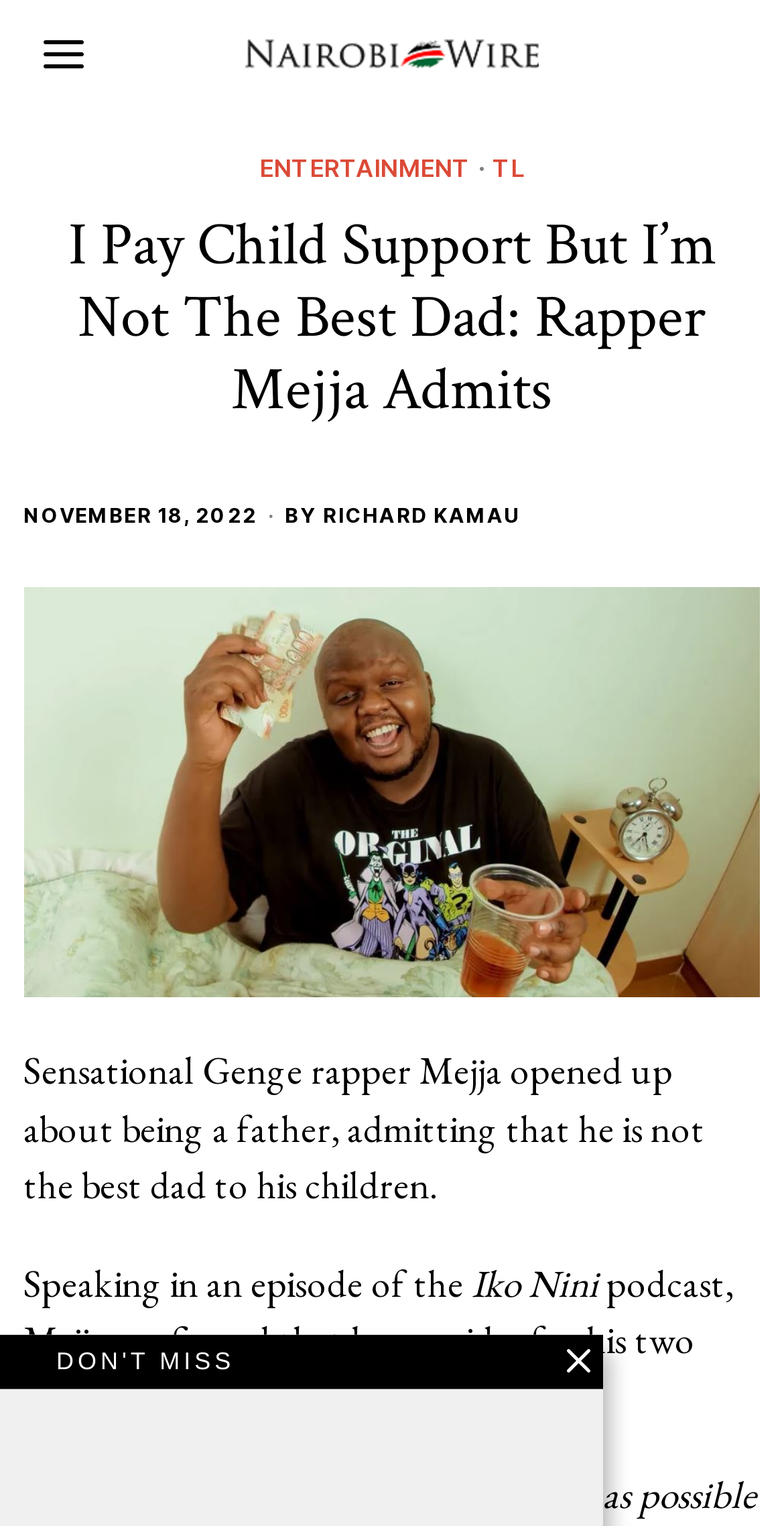Provide a comprehensive caption for the webpage.

The webpage is an article about Kenyan rapper Mejja, who has opened up about his experiences as a father. At the top of the page, there is a navigation menu with links to "ENTERTAINMENT" and "TL". Below this, the title of the article "I Pay Child Support But I'm Not The Best Dad: Rapper Mejja Admits" is prominently displayed. 

To the right of the title, there is a timestamp indicating that the article was published on November 18, 2022, at 06:11:41. The author of the article, Richard Kamau, is credited below the timestamp. 

The main content of the article is divided into three paragraphs. The first paragraph describes Mejja's admission that he is not the best father to his children. The second paragraph mentions that Mejja made this admission during an episode of the Iko Nini podcast. The third paragraph provides more details about Mejja's responsibilities as a father, including providing for his two children with different mothers. 

At the bottom of the page, there is a heading "DON'T MISS", which may be a section for recommended or related articles.